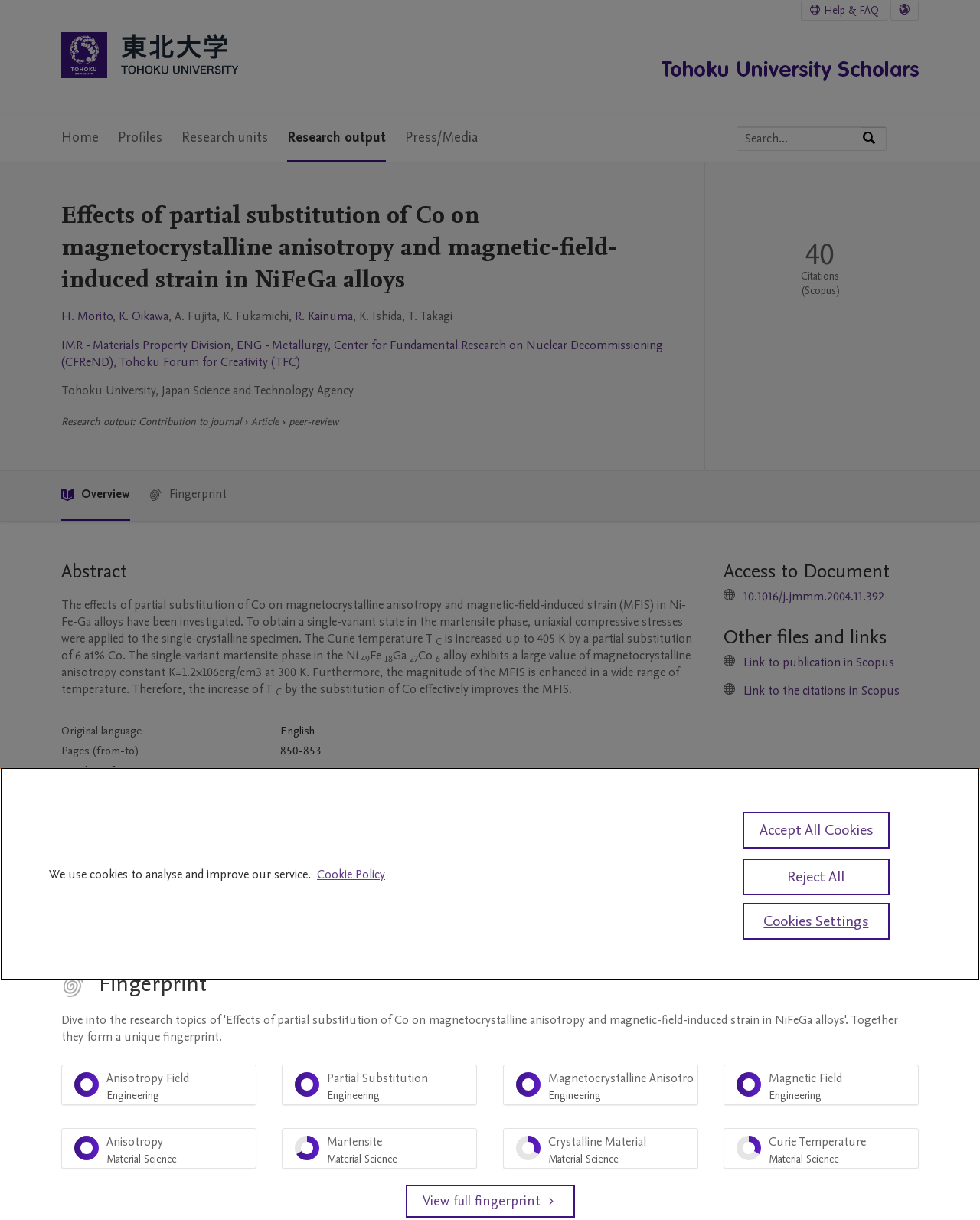Please provide a detailed answer to the question below by examining the image:
How many citations does the research output have?

The research output has 40 citations, which is indicated on the webpage under the 'Publication metrics' section. The webpage provides detailed information about the publication metrics, including the number of citations, which is an important indicator of the research output's impact.